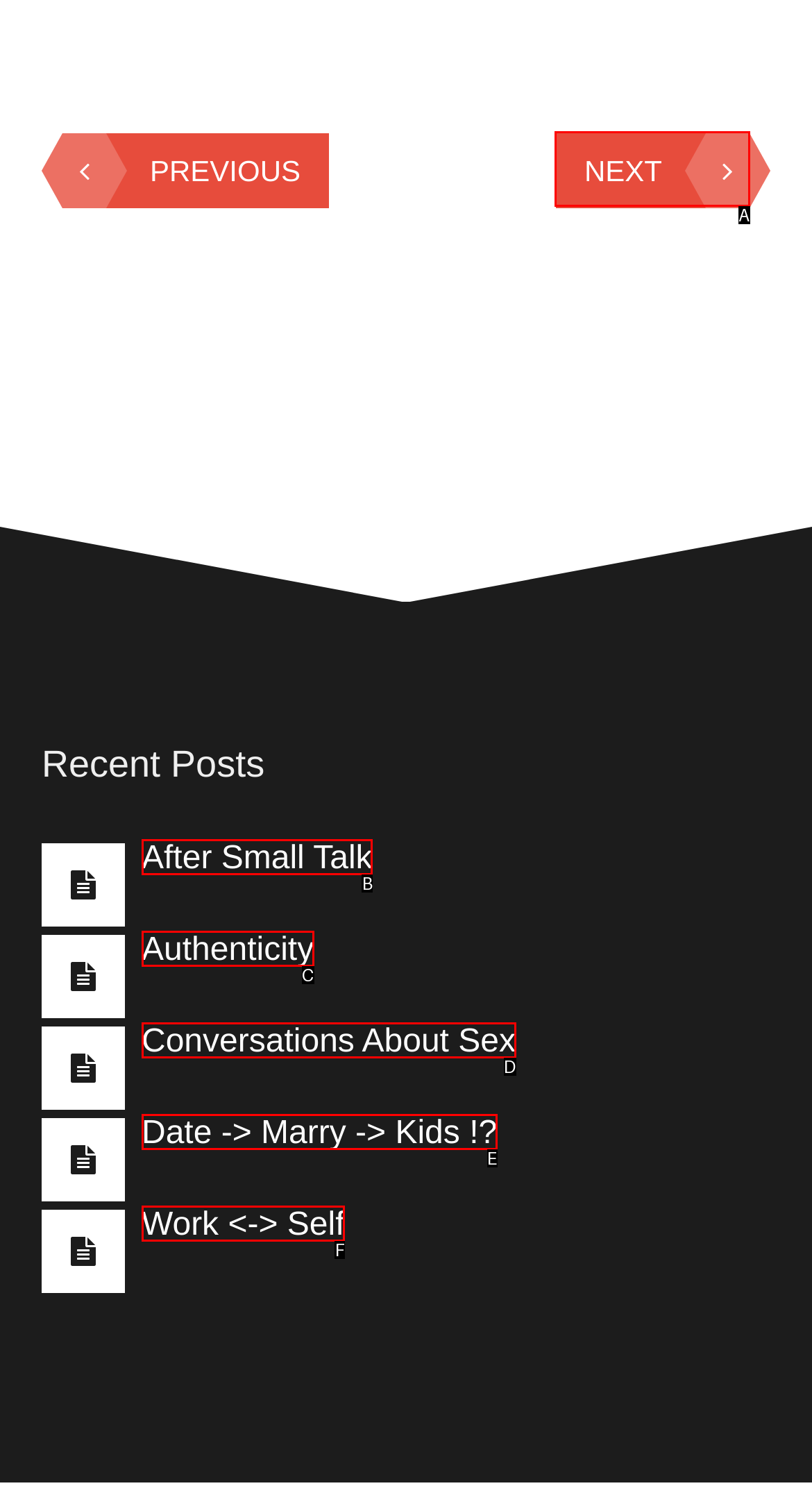Identify the UI element described as: Work <-> Self
Answer with the option's letter directly.

F